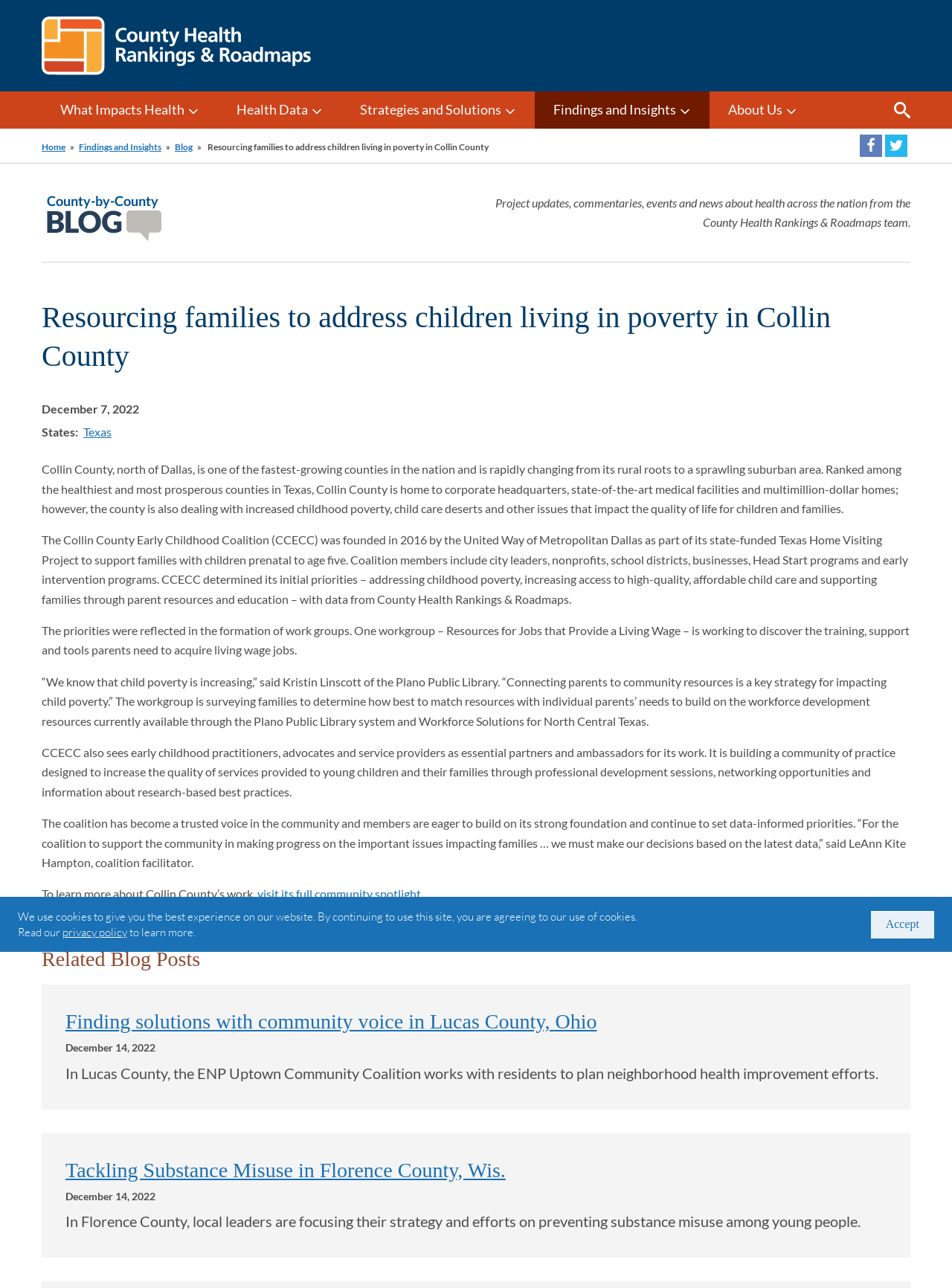Can you find and provide the title of the webpage?

Resourcing families to address children living in poverty in Collin County